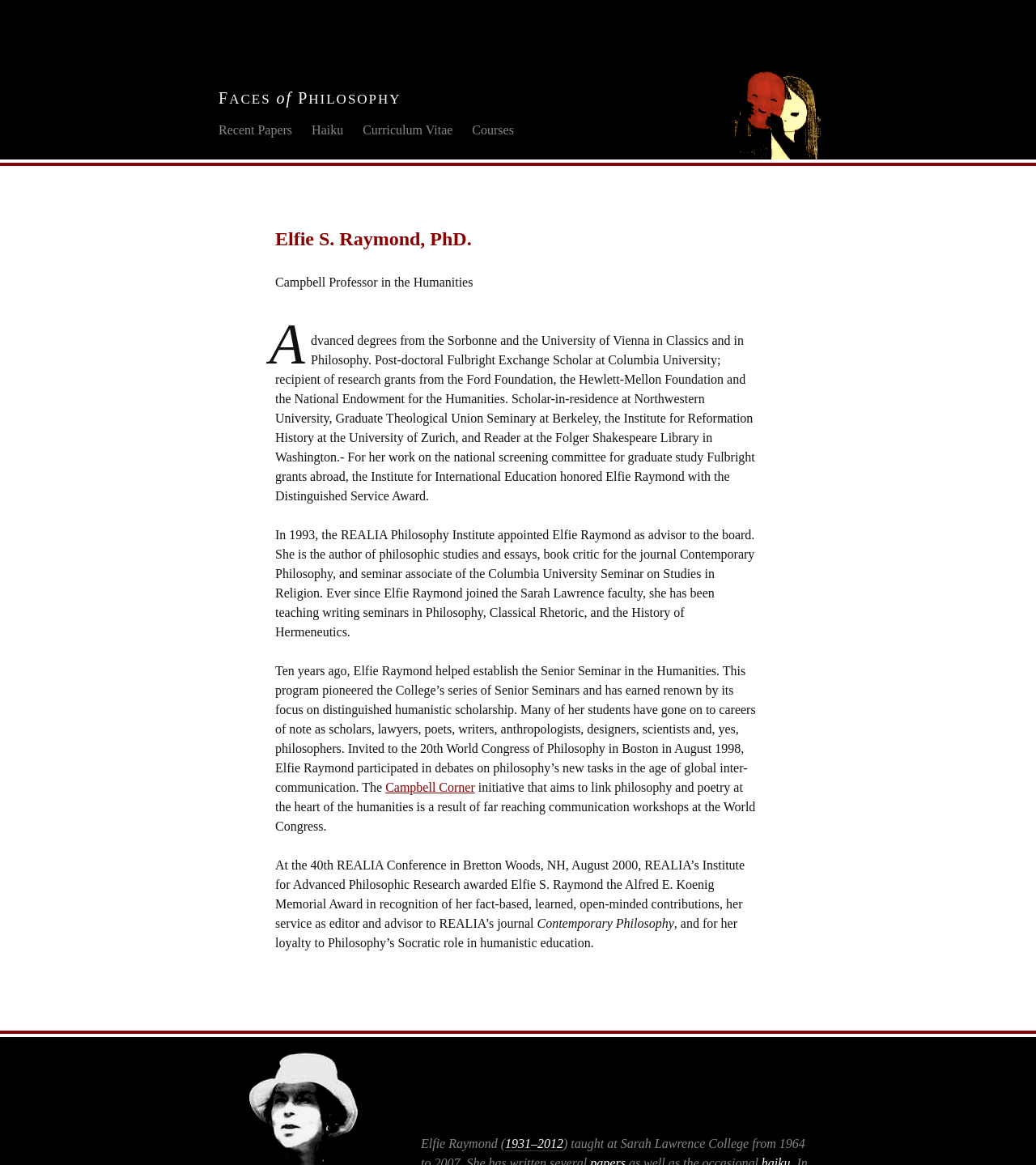Identify the bounding box coordinates for the UI element described as follows: Recent Papers. Use the format (top-left x, top-left y, bottom-right x, bottom-right y) and ensure all values are floating point numbers between 0 and 1.

[0.211, 0.103, 0.282, 0.12]